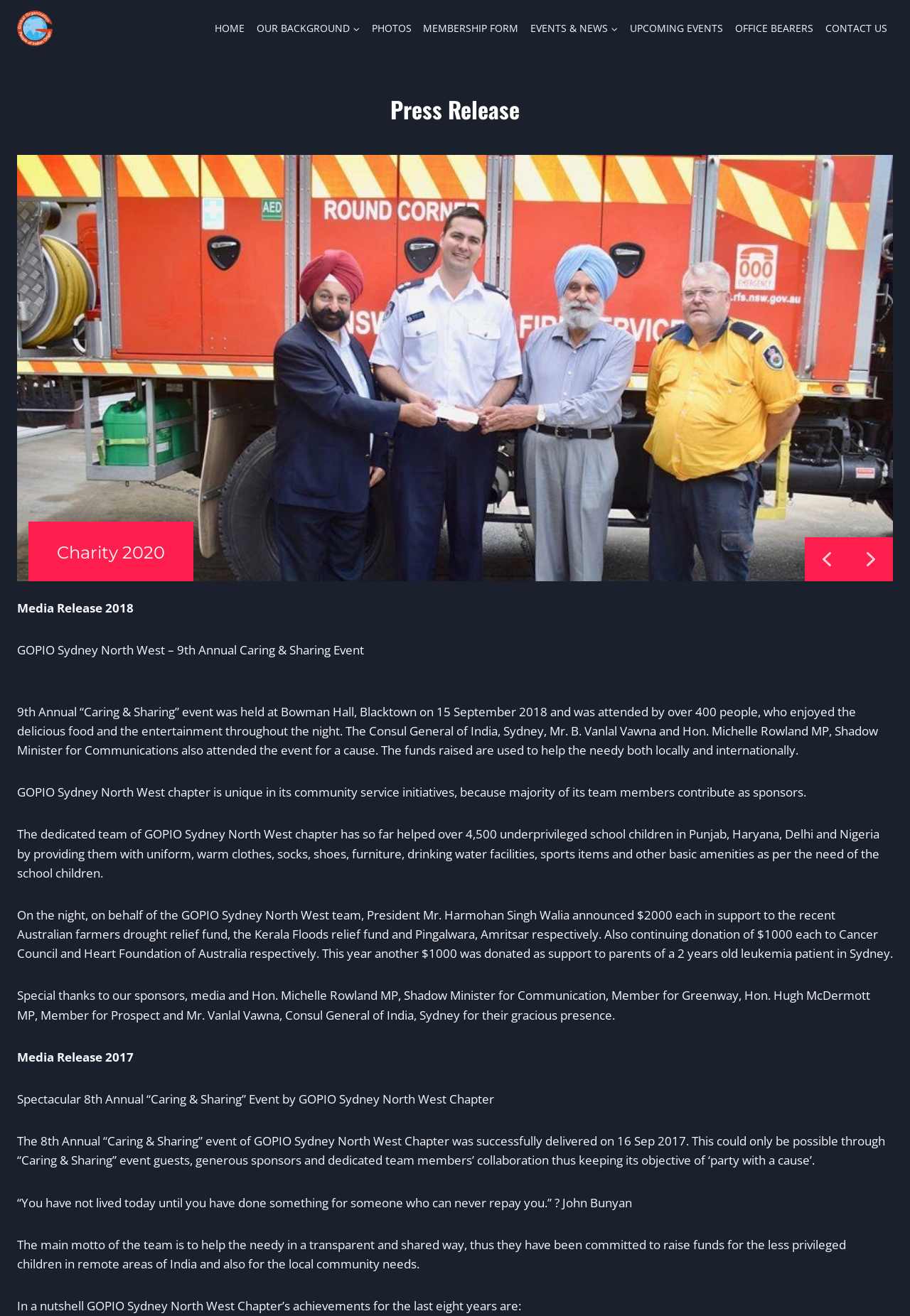Please identify the bounding box coordinates of the element that needs to be clicked to execute the following command: "Click the HOME link". Provide the bounding box using four float numbers between 0 and 1, formatted as [left, top, right, bottom].

[0.229, 0.011, 0.275, 0.032]